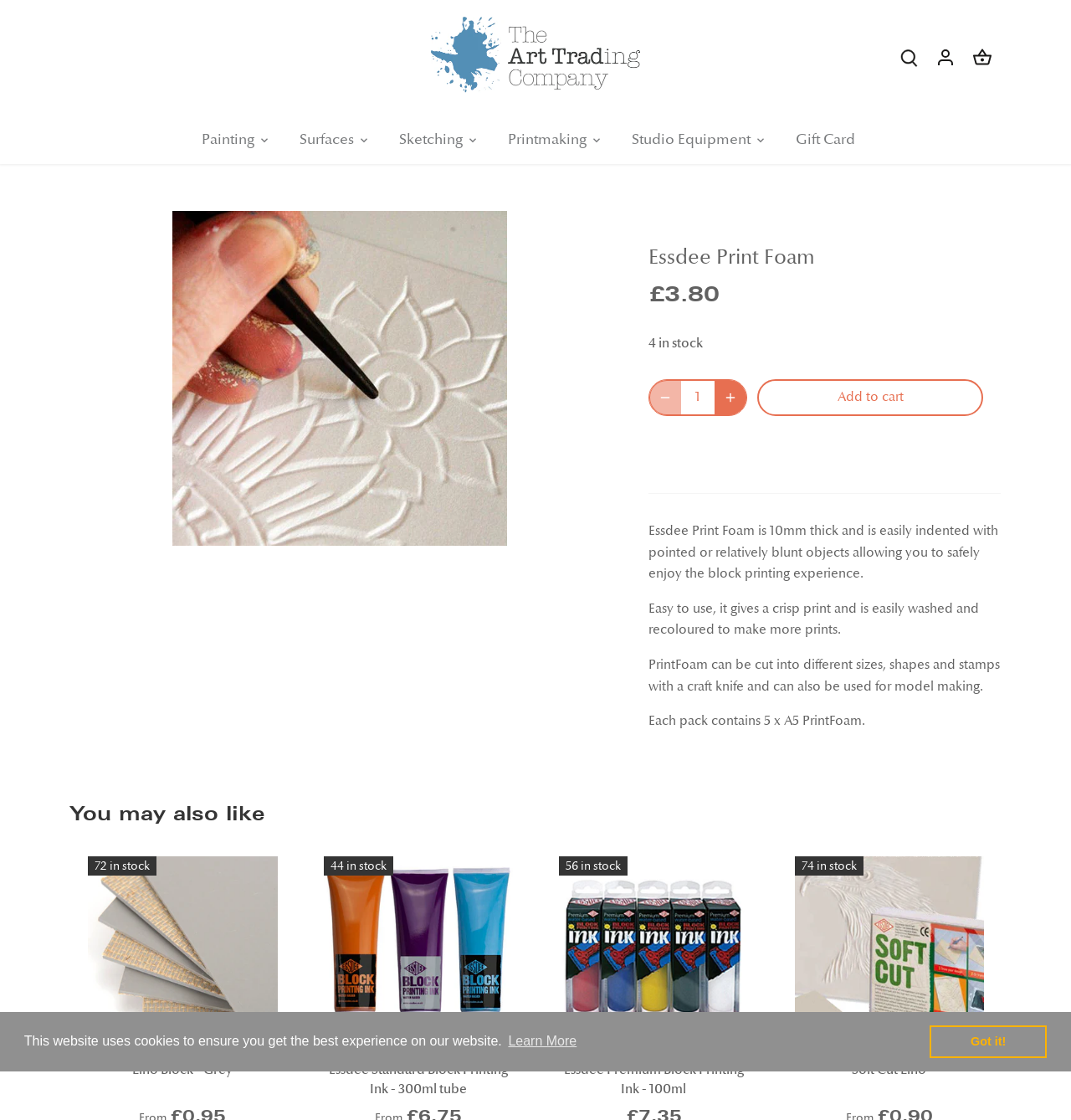What is the price of Essdee Print Foam?
Using the information from the image, answer the question thoroughly.

The price of Essdee Print Foam can be found in the product description section, where it is stated as £3.80.